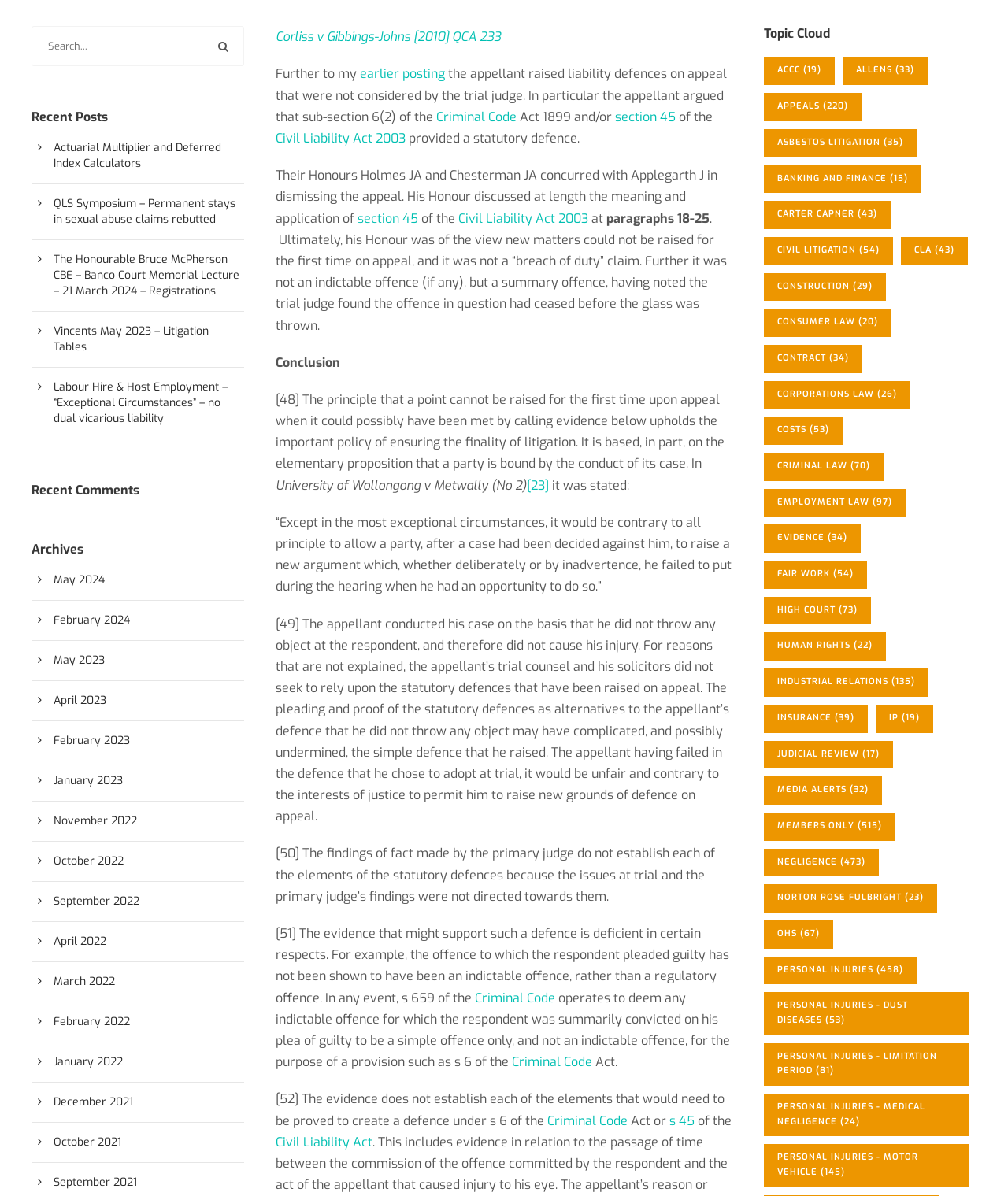Using the description "Liability Act", predict the bounding box of the relevant HTML element.

[0.301, 0.948, 0.37, 0.962]